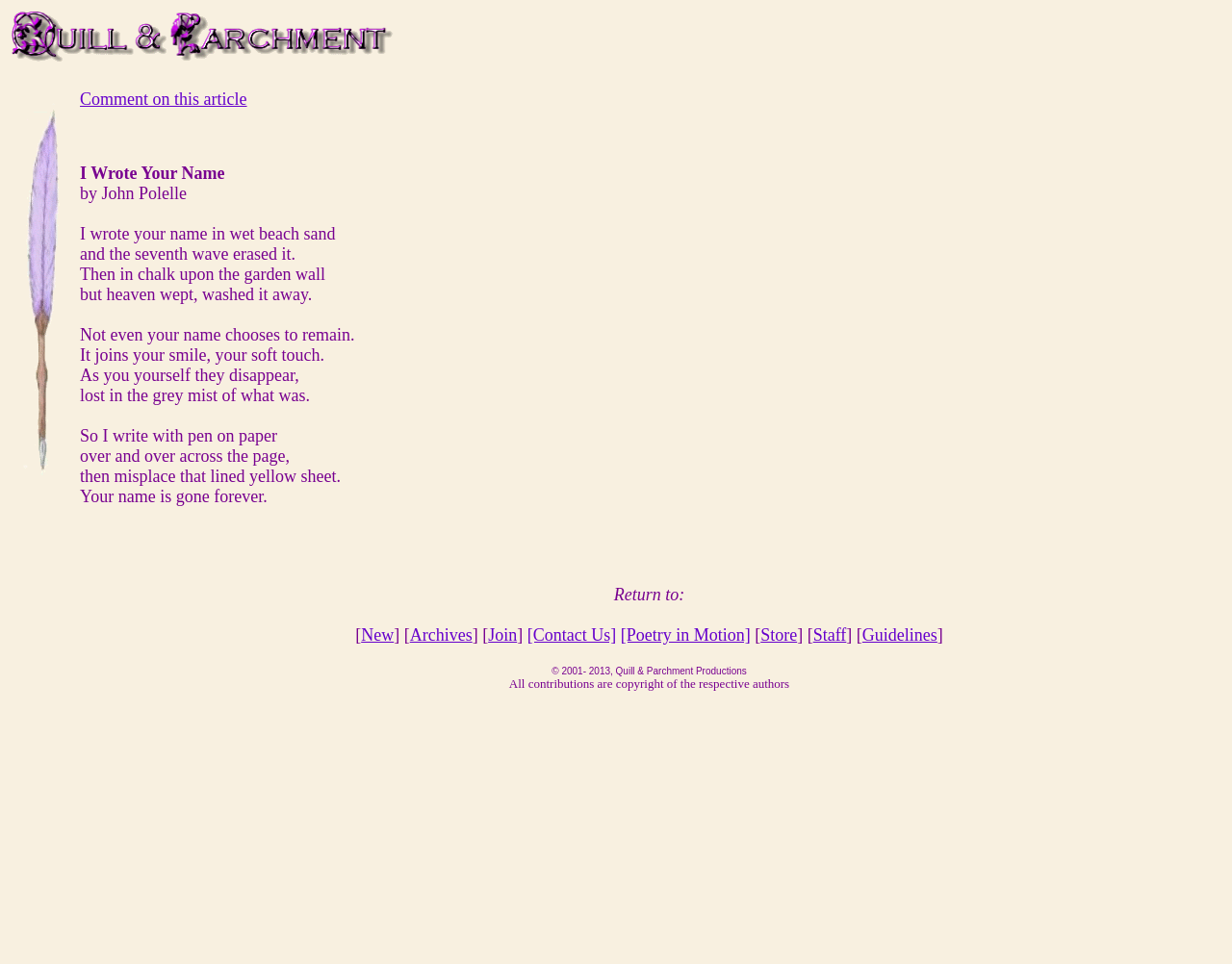Please identify the bounding box coordinates of where to click in order to follow the instruction: "Visit Archives".

[0.333, 0.649, 0.383, 0.669]